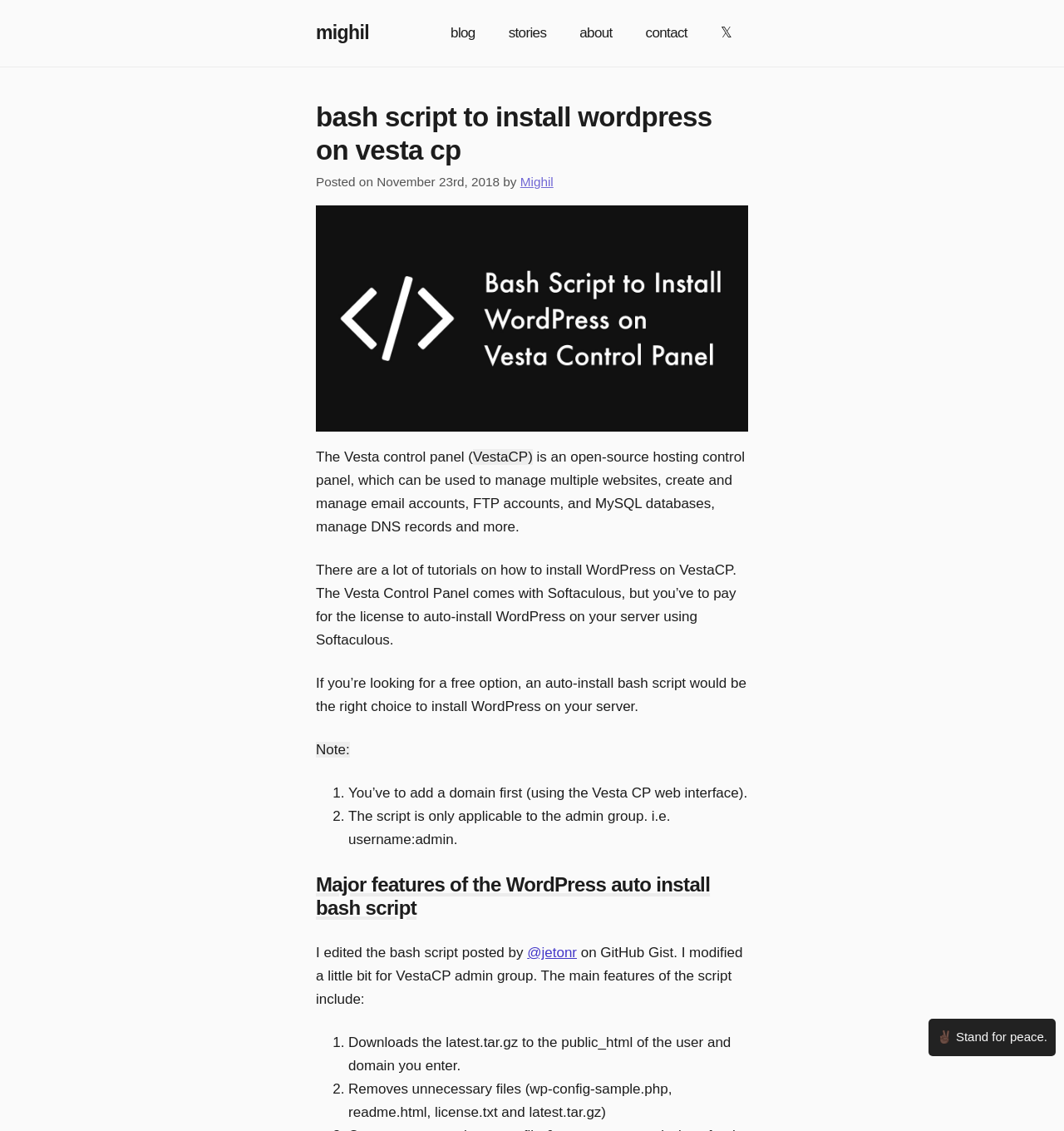What are the two prerequisites to run the script?
Examine the image and provide an in-depth answer to the question.

According to the text, the two prerequisites to run the script are: 1) You've to add a domain first (using the Vesta CP web interface), and 2) The script is only applicable to the admin group, i.e. username:admin.